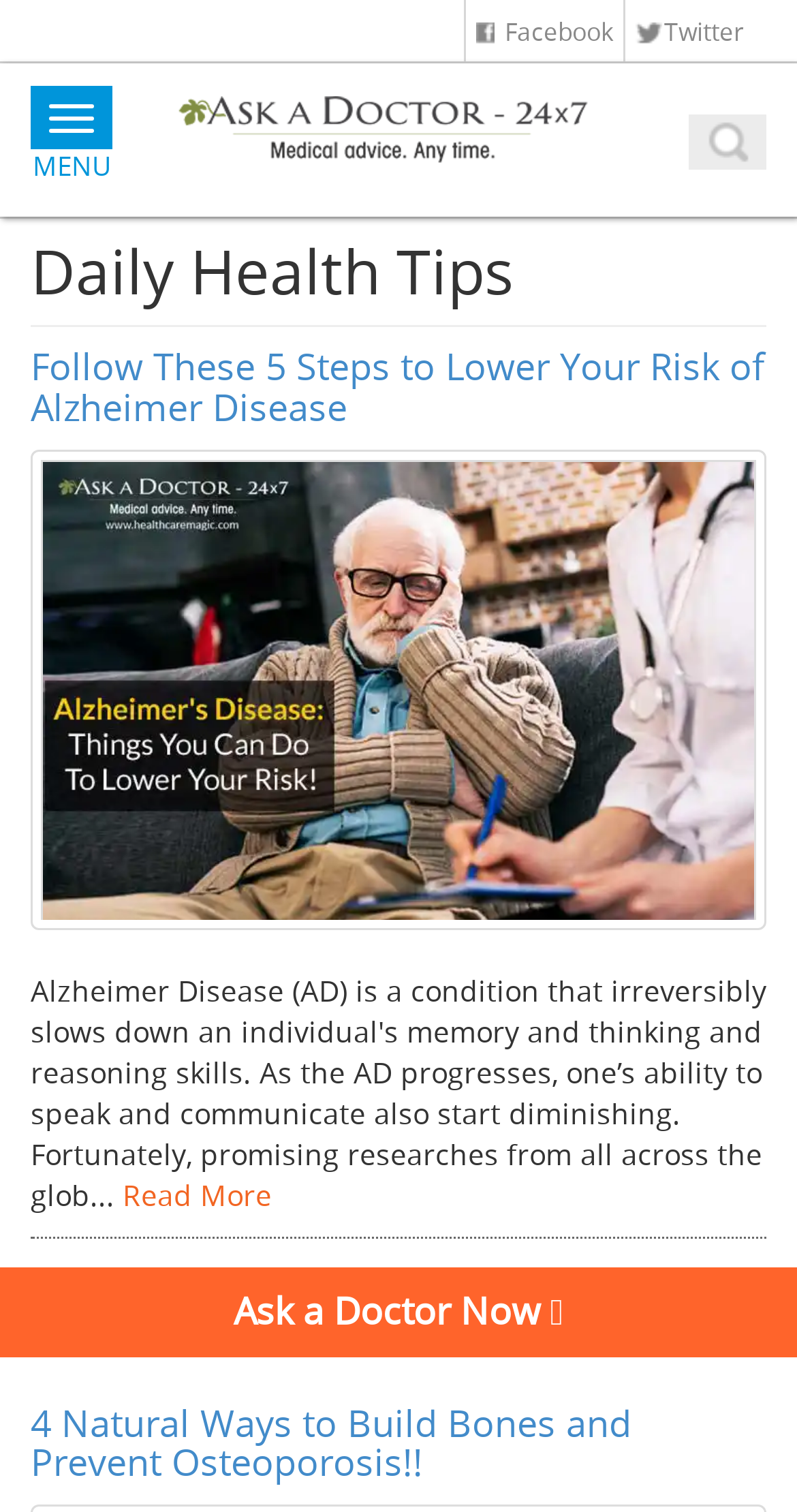Please determine the bounding box coordinates of the section I need to click to accomplish this instruction: "View daily health tips".

[0.038, 0.158, 0.923, 0.203]